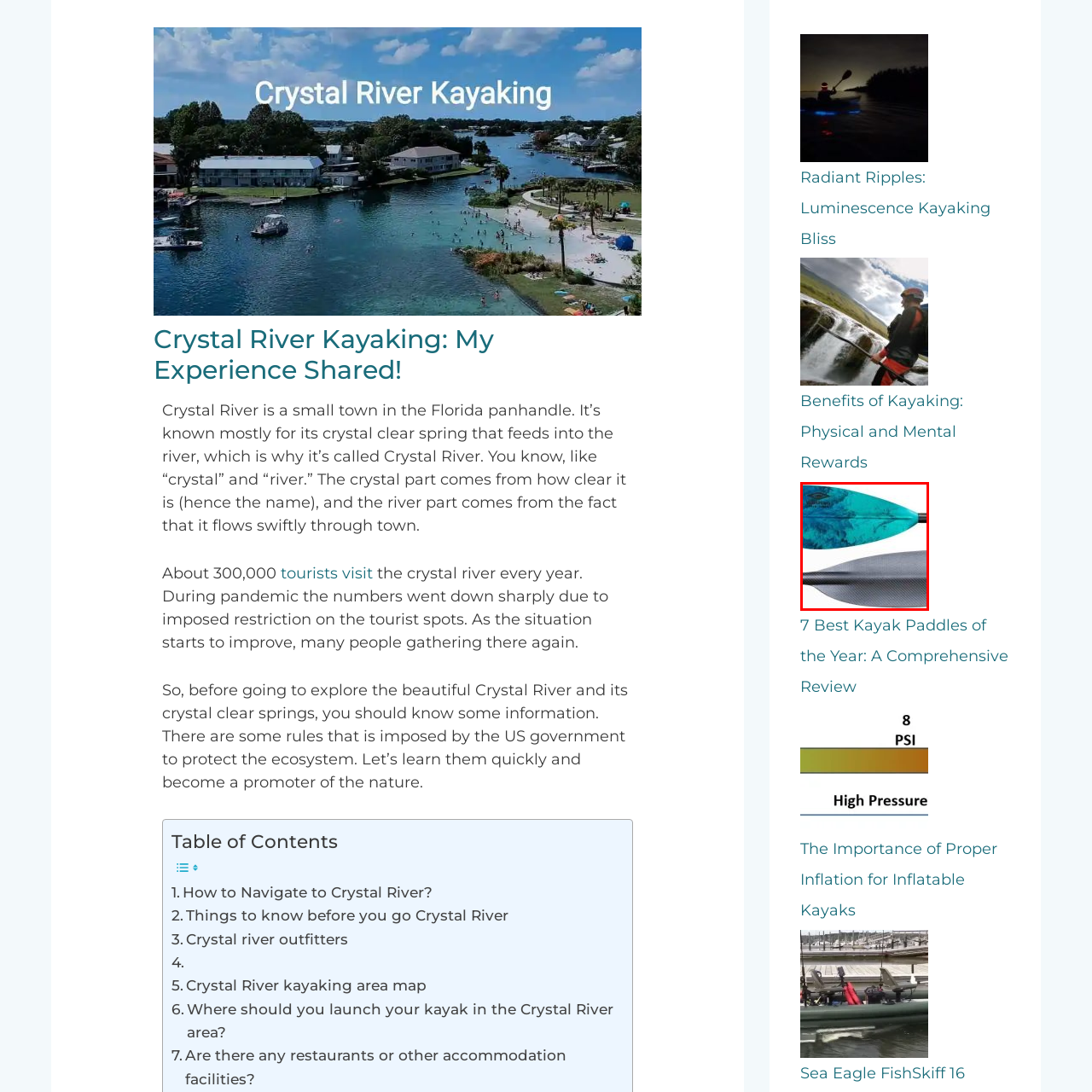Generate a detailed caption for the image that is outlined by the red border.

This image showcases a pair of kayak paddles, highlighting their distinct designs and colors. The upper paddle features a vibrant turquoise and blue blade with a marbled effect, suggesting a modern, stylish aesthetic likely aimed at enhancing the paddling experience. The lower paddle presents a more traditional appearance with a sleek black blade, possibly indicating a focus on performance and durability. Together, these paddles represent key equipment for kayaking enthusiasts, as discussed in the associated article titled "7 Best Kayak Paddles of the Year: A Comprehensive Review." This piece delves into the benefits of various paddle types, catering to paddlers looking to optimize their on-water experience.